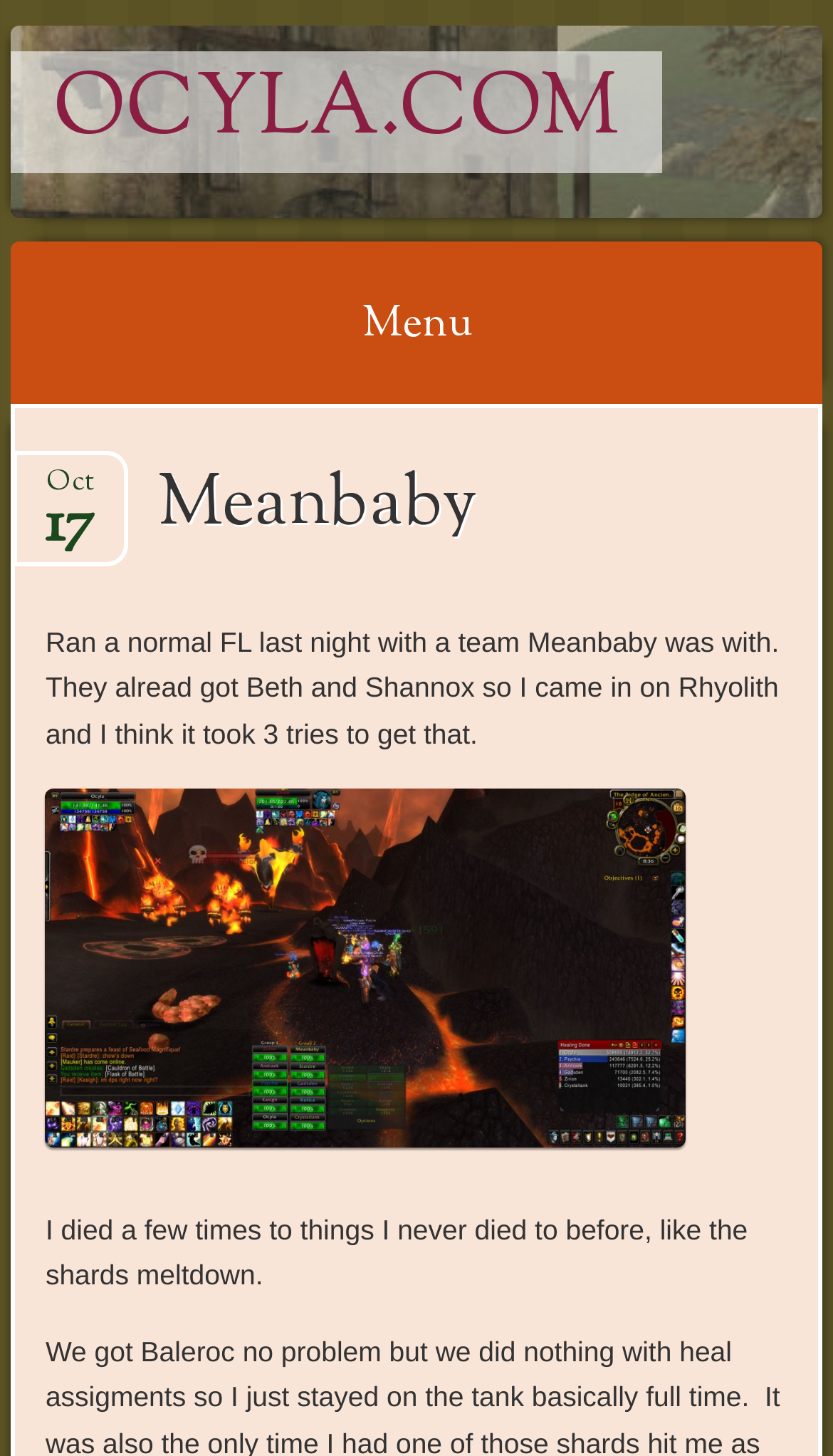How many tries did it take to get Rhyolith?
Please respond to the question with as much detail as possible.

According to the text, 'it took 3 tries to get that' referring to Rhyolith, indicating that it required three attempts to achieve it.